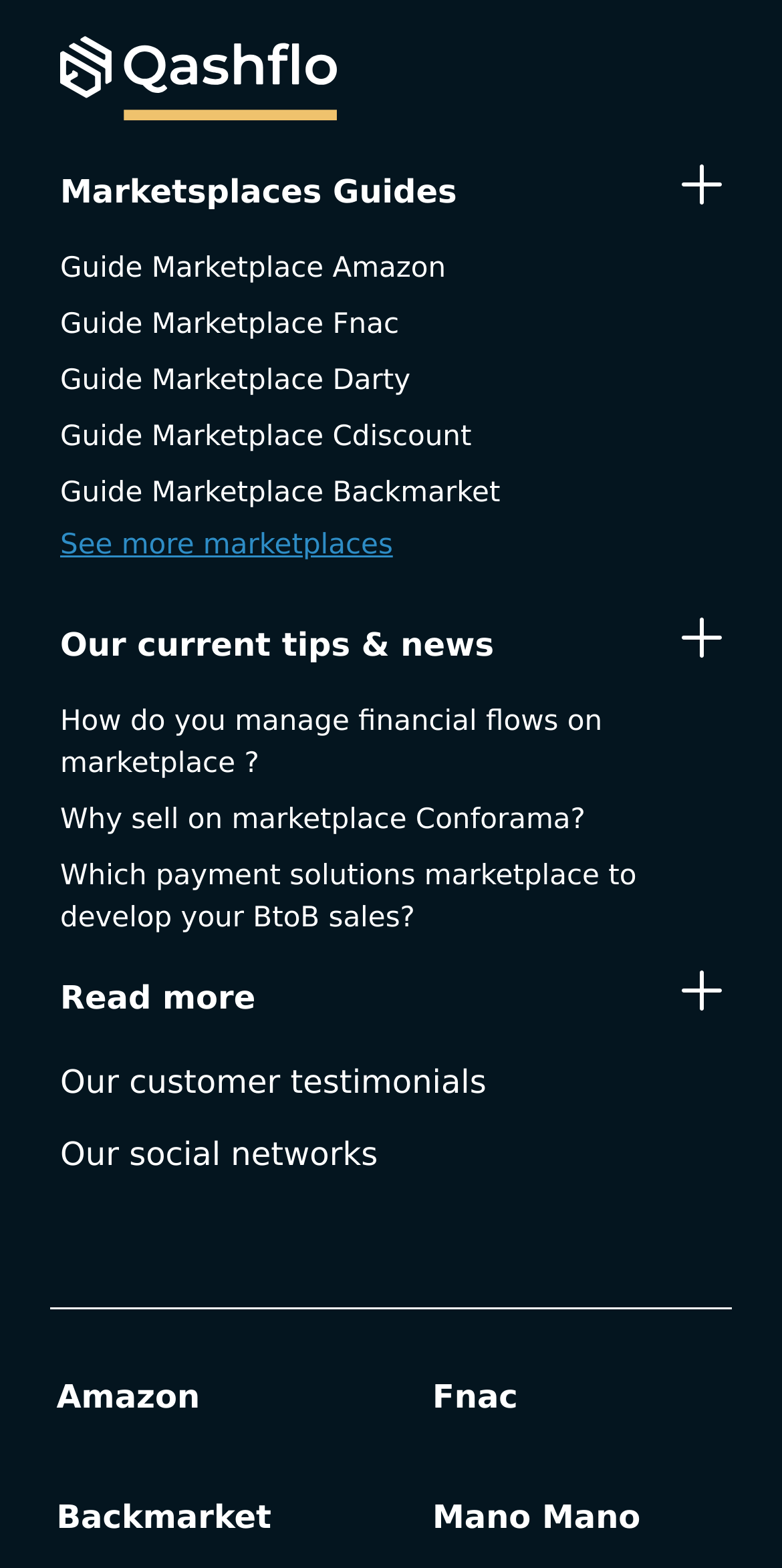Can you give a comprehensive explanation to the question given the content of the image?
How many links are there in the 'Our current tips & news' section?

I counted the number of links in the section with the title 'Our current tips & news', and found 3 links: 'How do you manage financial flows on marketplace?', 'Why sell on marketplace Conforama?', and 'Which payment solutions marketplace to develop your BtoB sales?'.